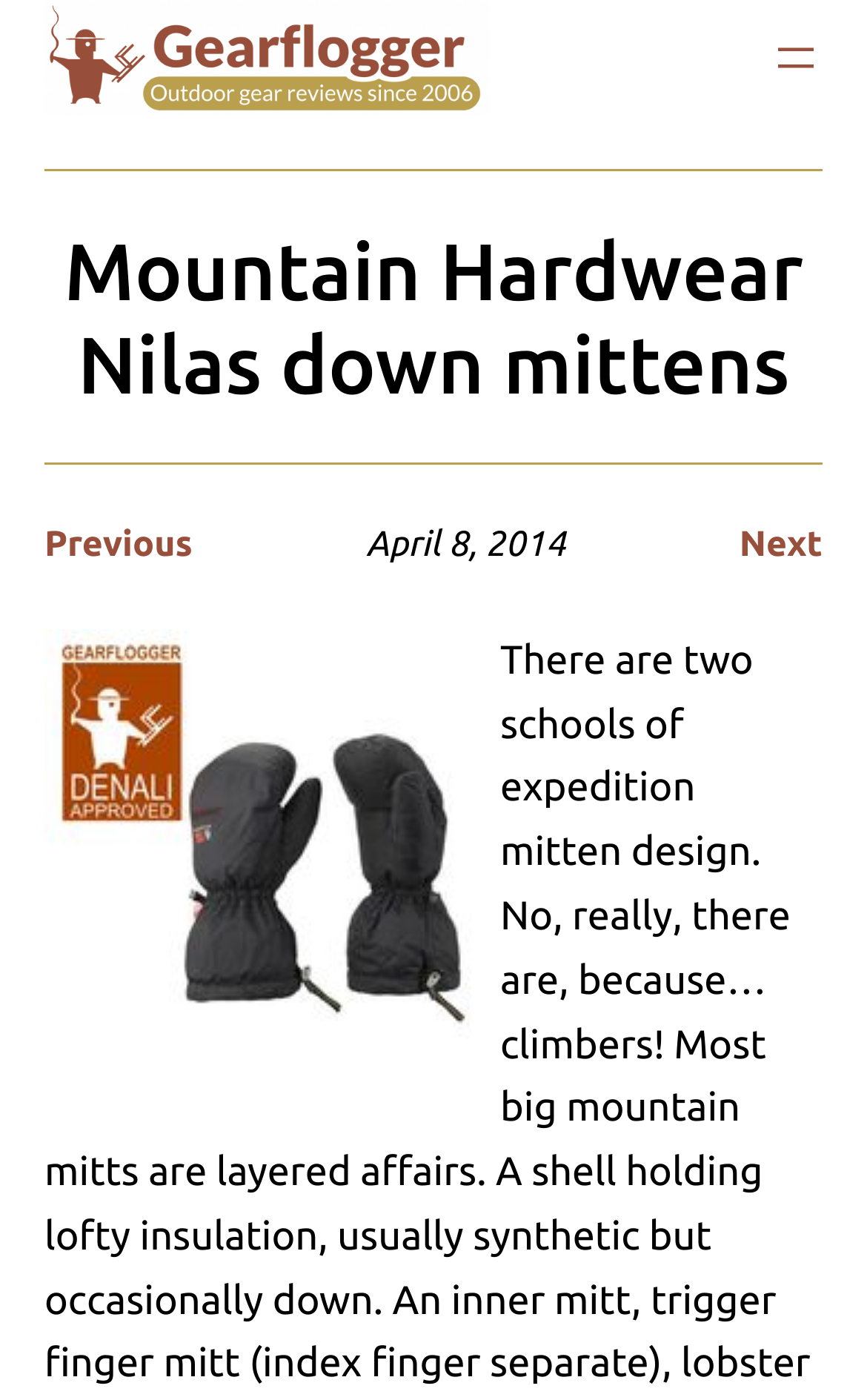Determine the bounding box for the described HTML element: "aria-label="Open menu"". Ensure the coordinates are four float numbers between 0 and 1 in the format [left, top, right, bottom].

[0.887, 0.023, 0.949, 0.061]